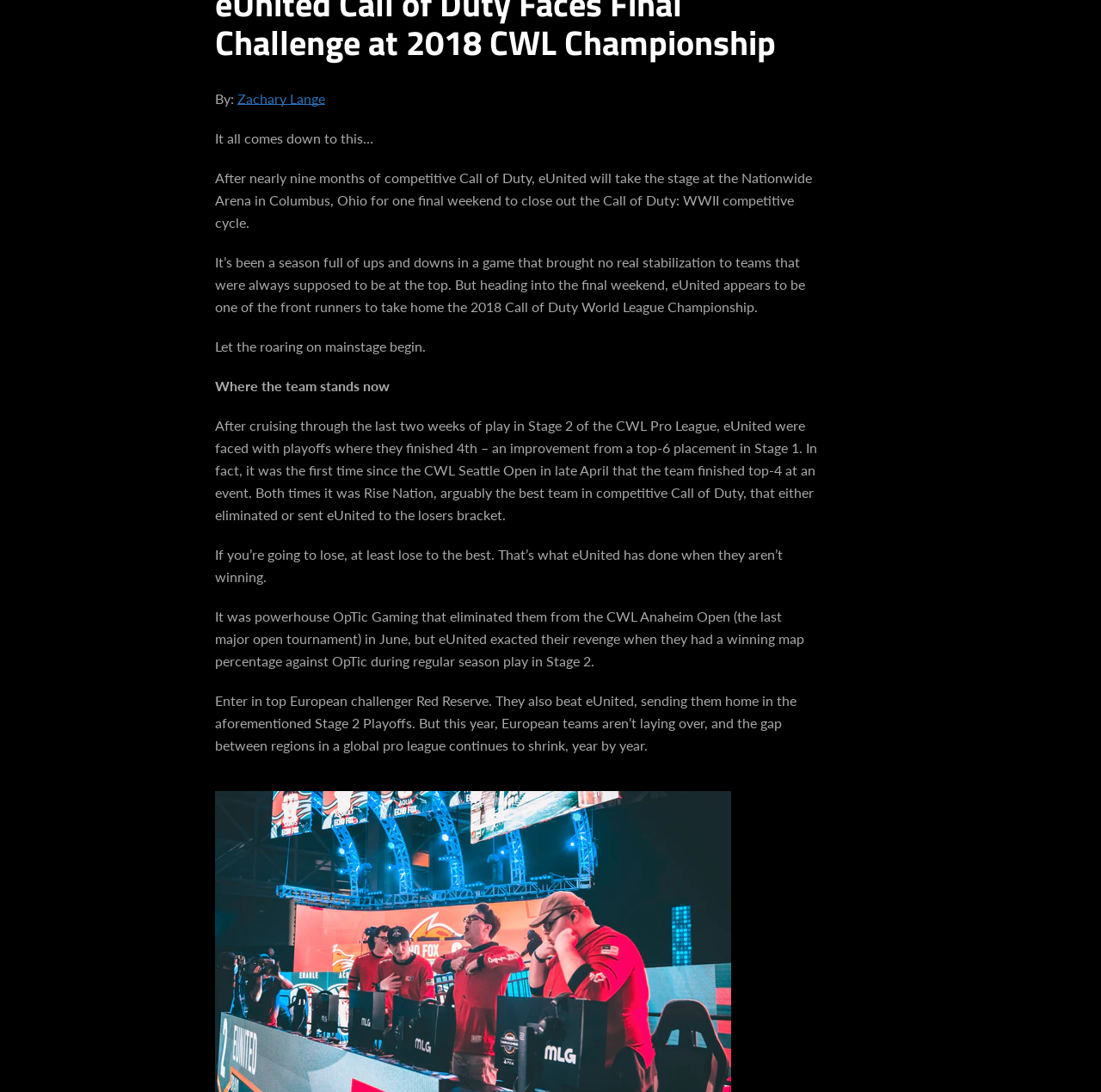Find the bounding box of the UI element described as follows: "Search".

[0.141, 0.331, 0.182, 0.343]